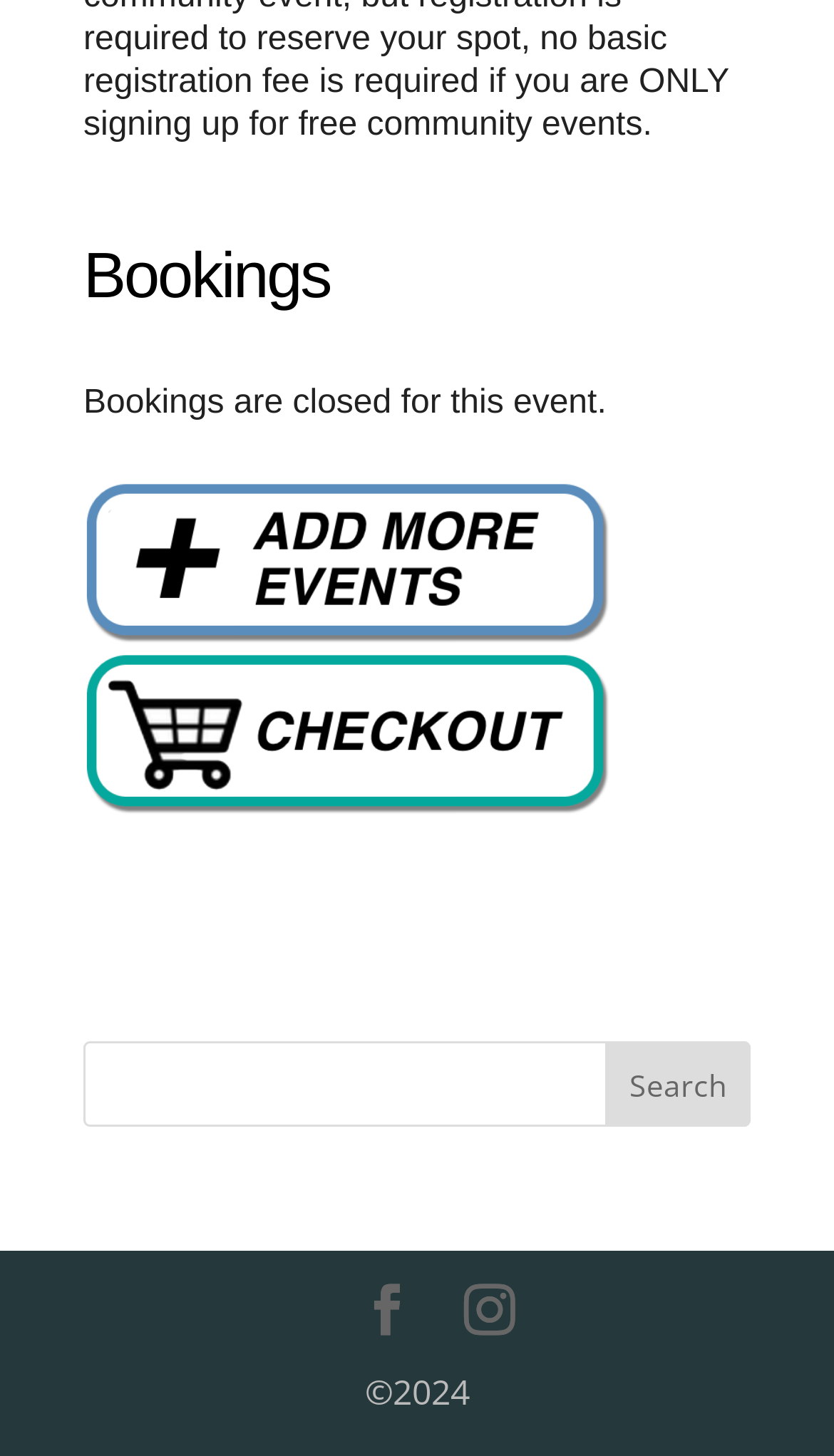Please give a short response to the question using one word or a phrase:
What are the two icons below the 'back to events' button?

Checkout and back to events